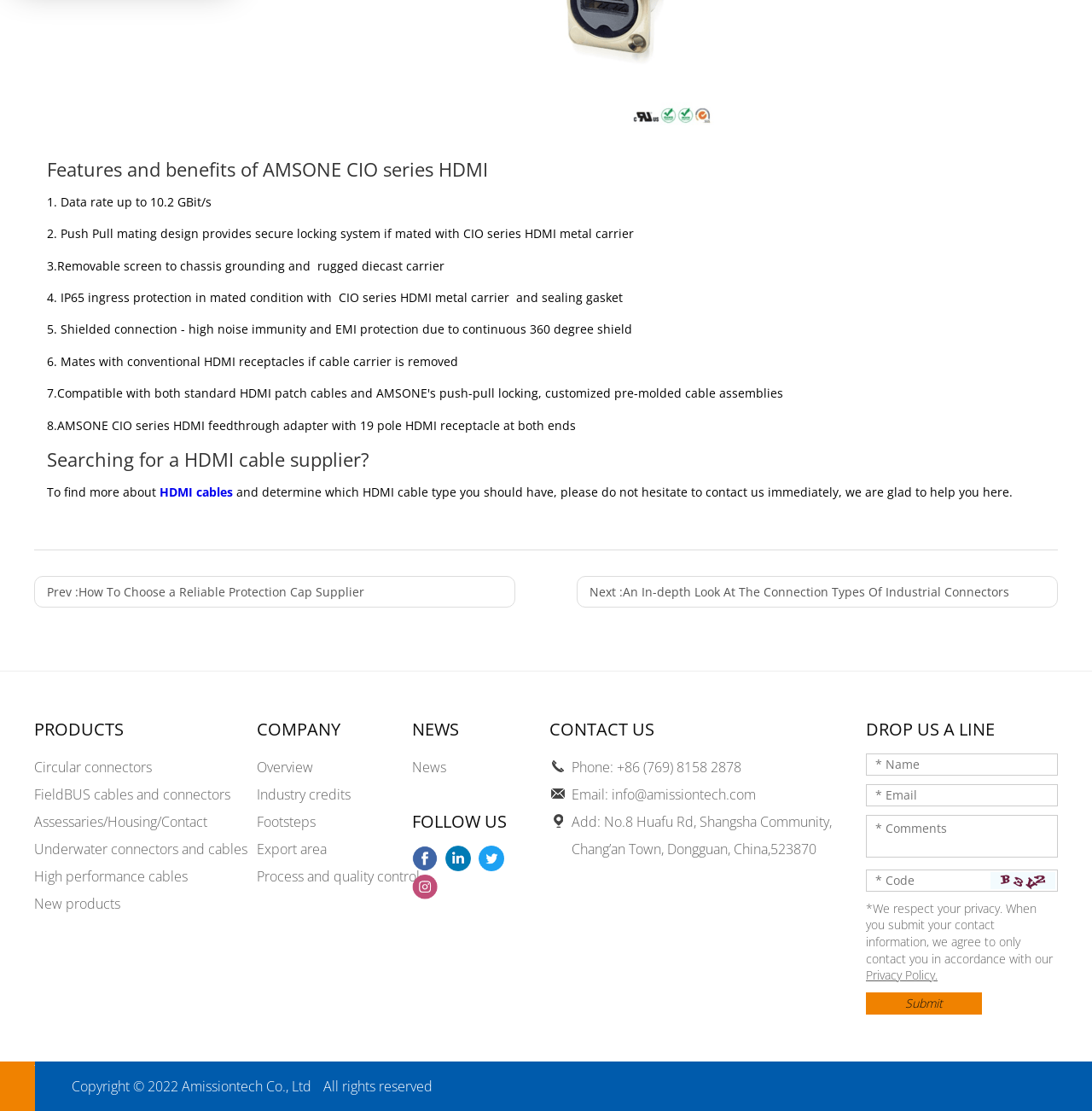Use a single word or phrase to answer this question: 
What is the data rate of AMSONE CIO series HDMI?

10.2 GBit/s